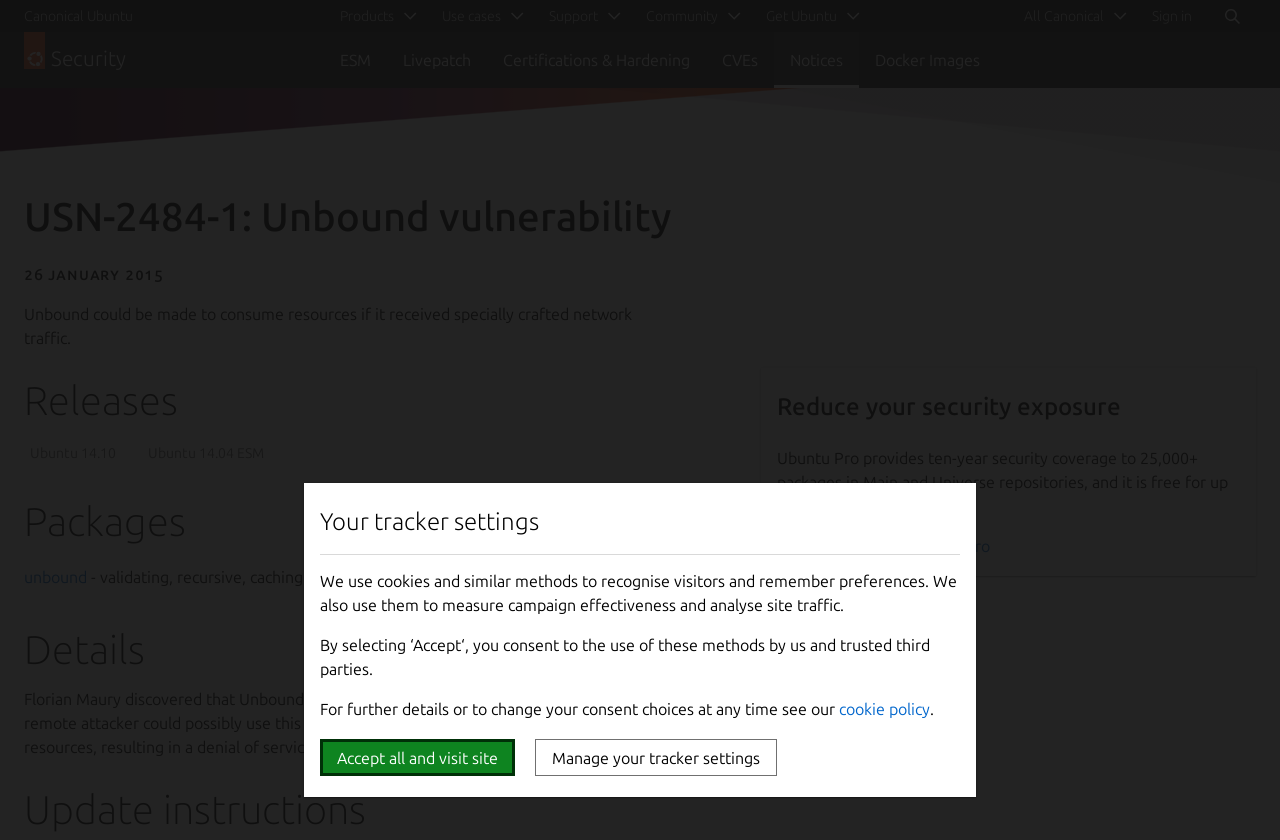Your task is to find and give the main heading text of the webpage.

USN-2484-1: Unbound vulnerability